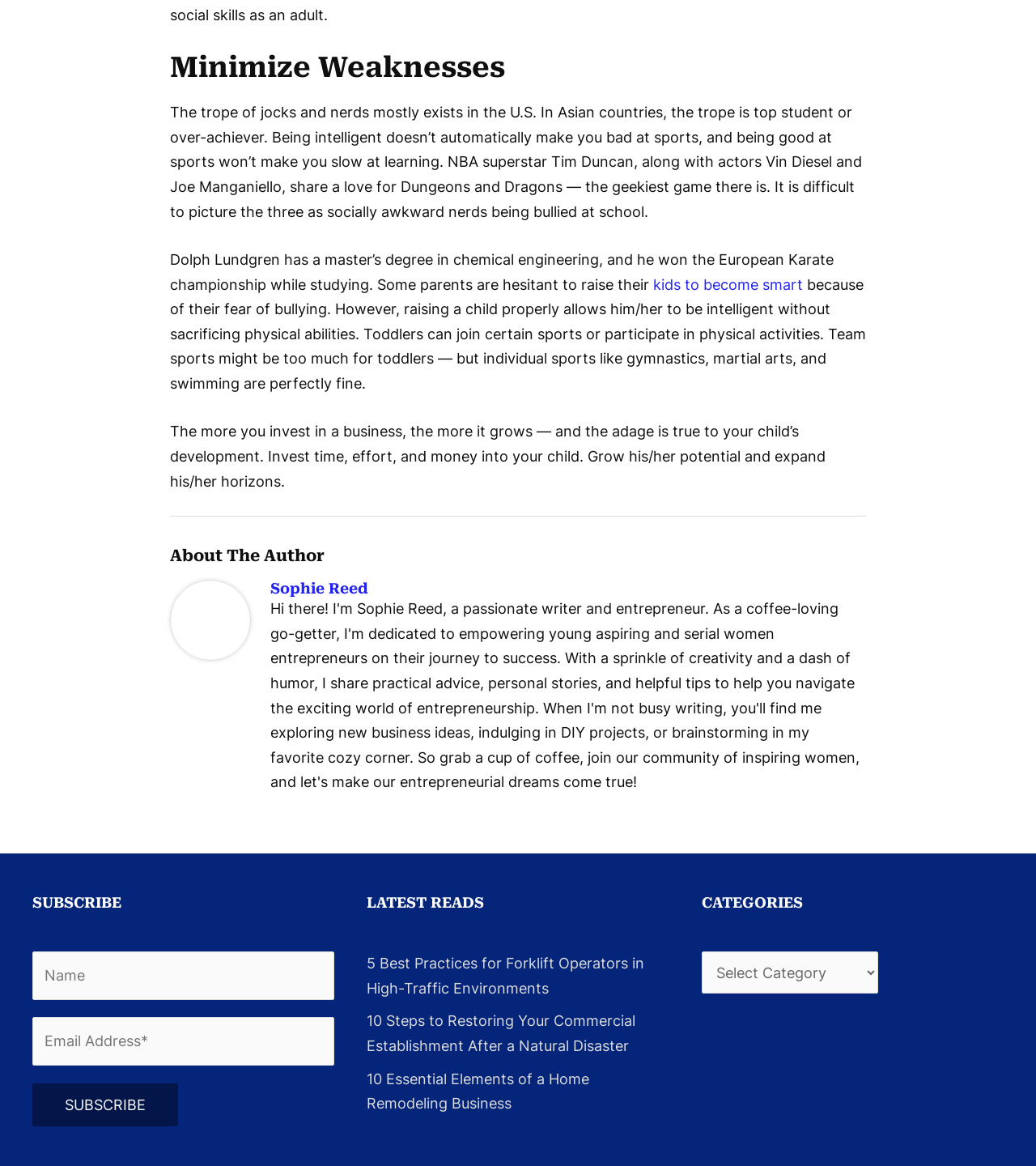Provide your answer in a single word or phrase: 
How many links are in the 'LATEST READS' section?

3